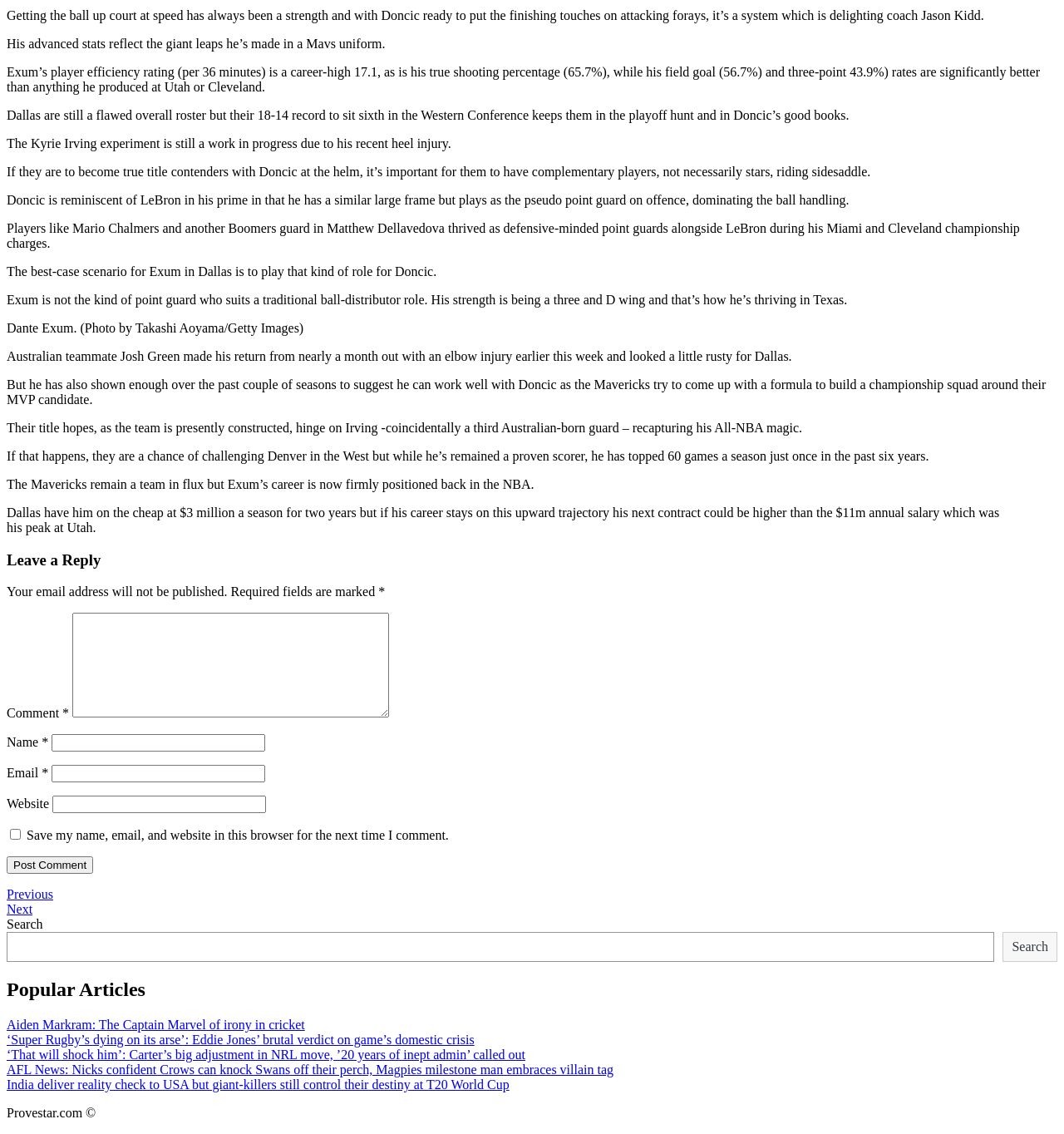Please provide a comprehensive response to the question below by analyzing the image: 
What is the role of Exum in the team?

The article states that 'Exum is not the kind of point guard who suits a traditional ball-distributor role. His strength is being a three and D wing and that’s how he’s thriving in Texas', indicating that Exum's role in the team is as a three and D wing.